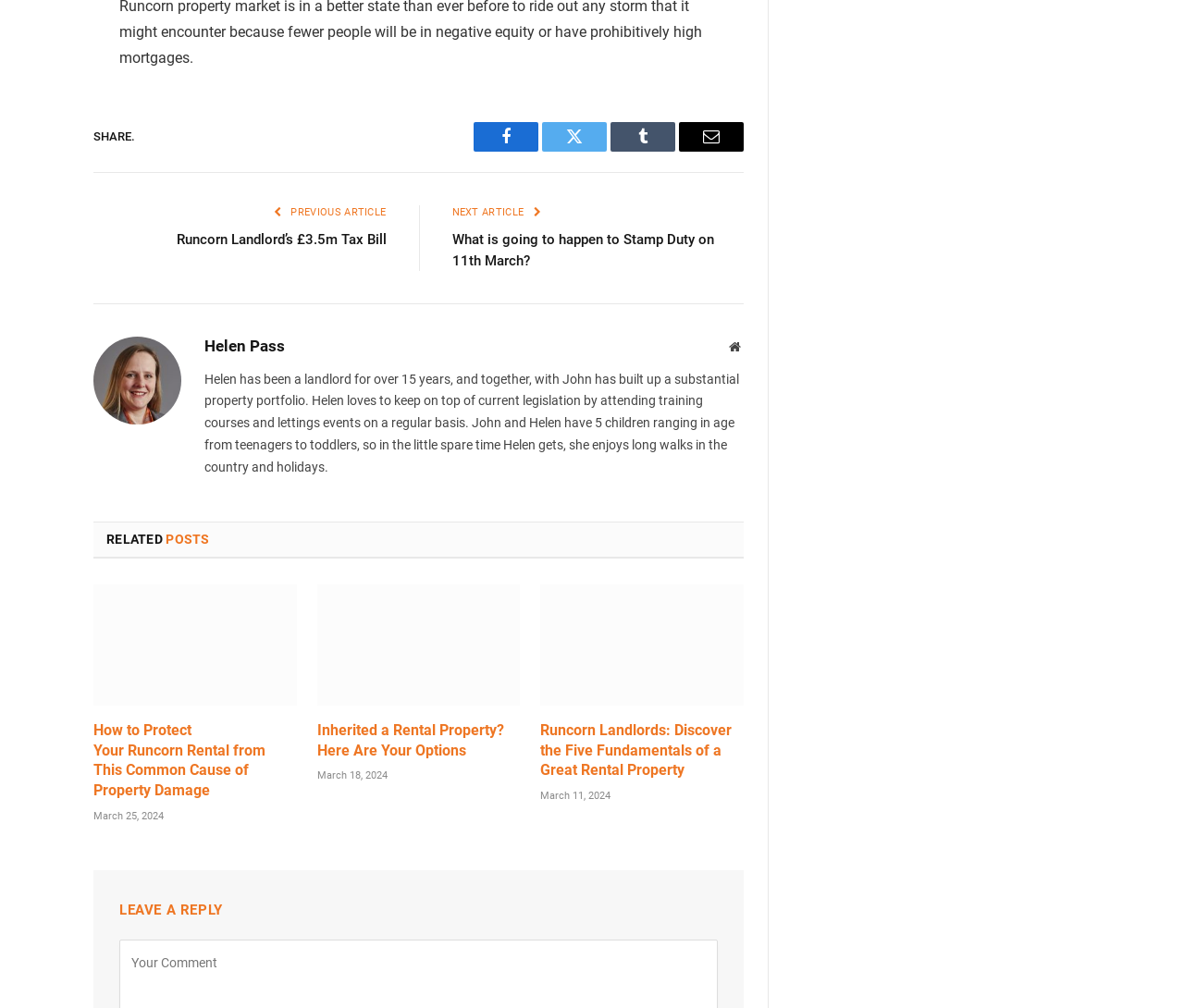Please determine the bounding box coordinates of the section I need to click to accomplish this instruction: "Read related post about Runcorn Landlords".

[0.457, 0.58, 0.628, 0.7]